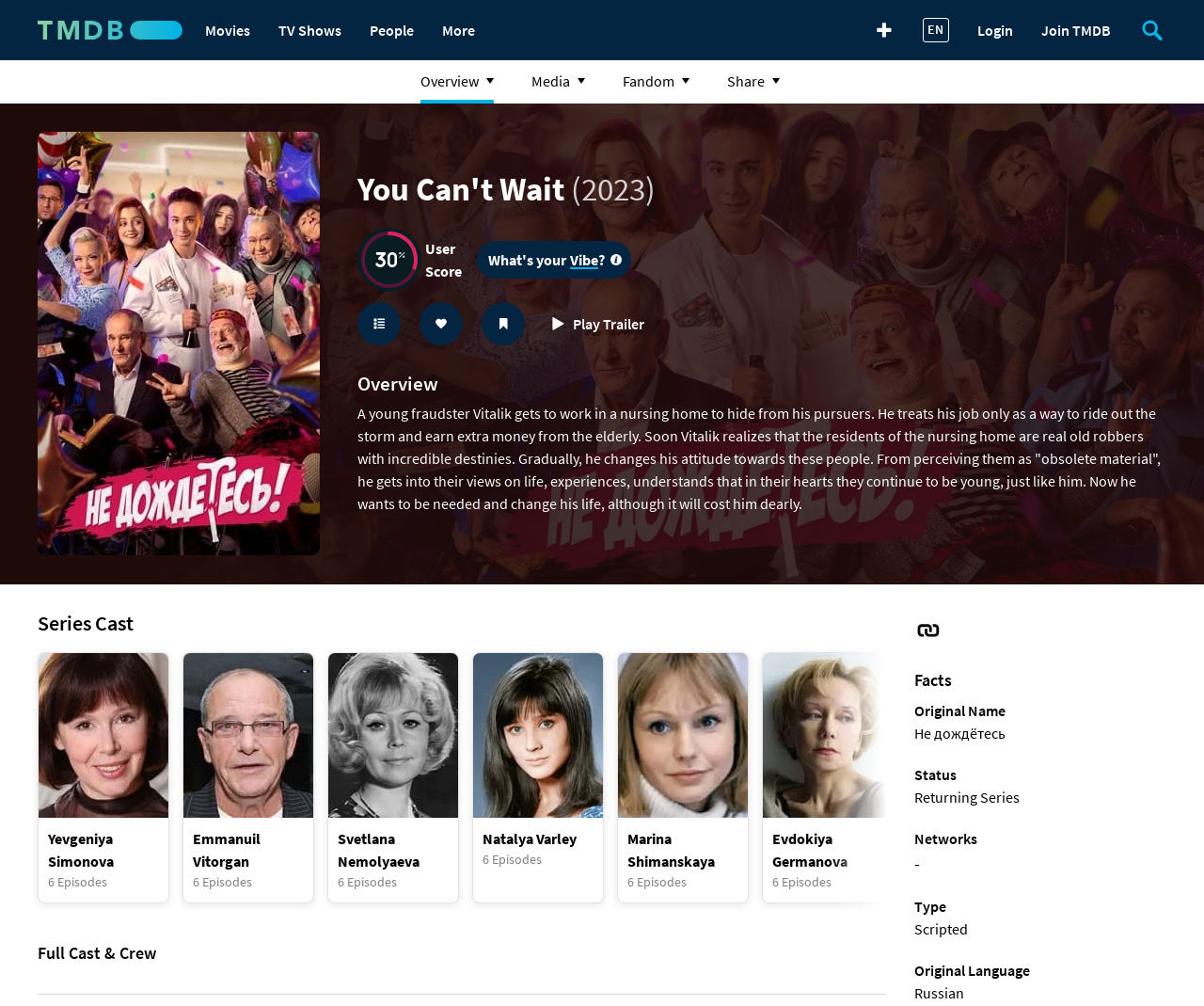Given the description "More", provide the bounding box coordinates of the corresponding UI element.

[0.361, 0.011, 0.401, 0.049]